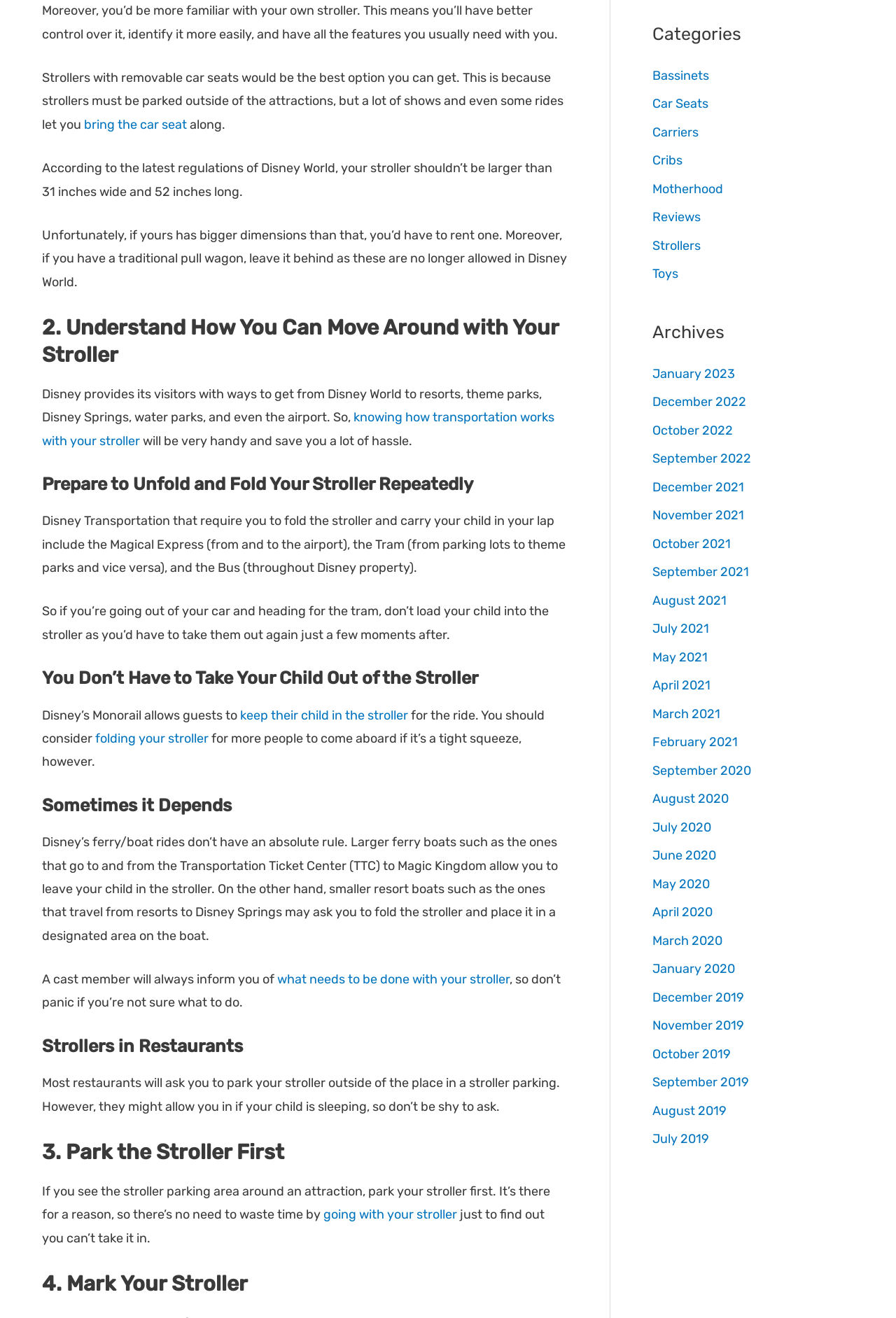What should you do with your stroller on the Disney Monorail?
Provide a detailed and well-explained answer to the question.

Disney’s Monorail allows guests to keep their child in the stroller for the ride. You should consider folding your stroller for more people to come aboard if it’s a tight squeeze, however.